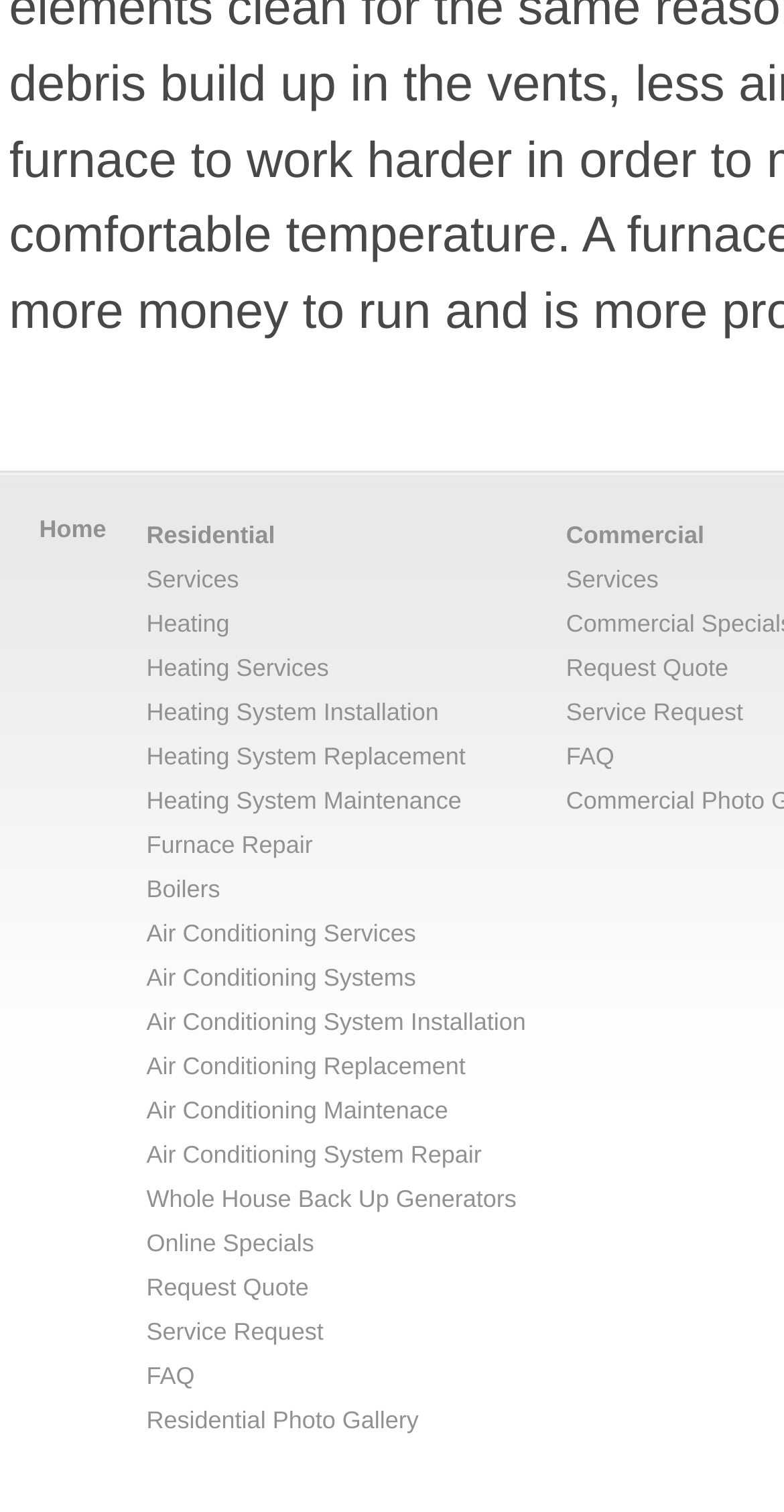What is the main category of services offered?
Please use the image to provide an in-depth answer to the question.

Based on the links provided on the webpage, the main category of services offered appears to be Heating and Air Conditioning, as there are multiple links related to these services, such as Heating System Installation, Air Conditioning System Installation, and Furnace Repair.